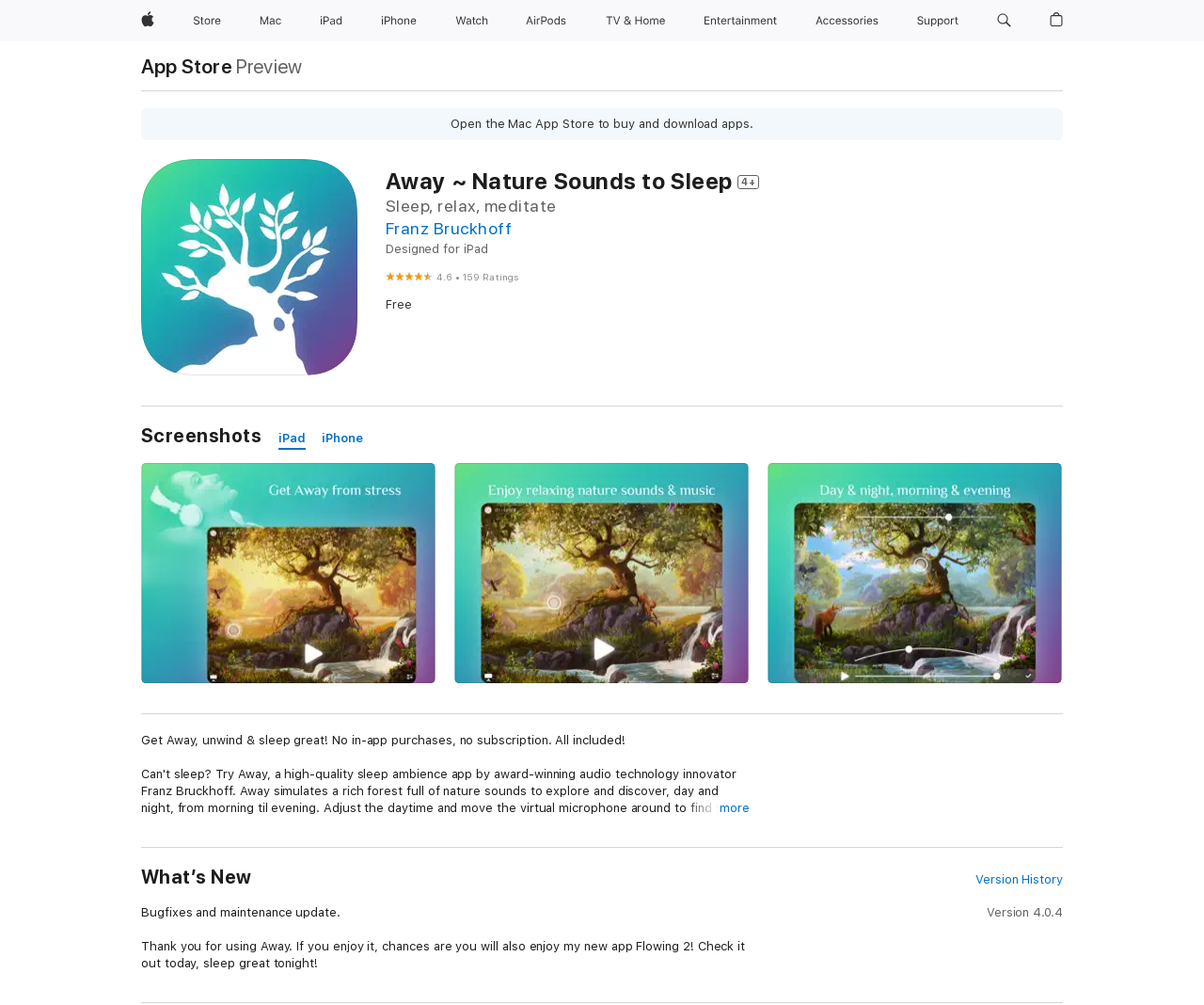Given the description "aria-label="iPhone menu"", determine the bounding box of the corresponding UI element.

[0.34, 0.0, 0.358, 0.041]